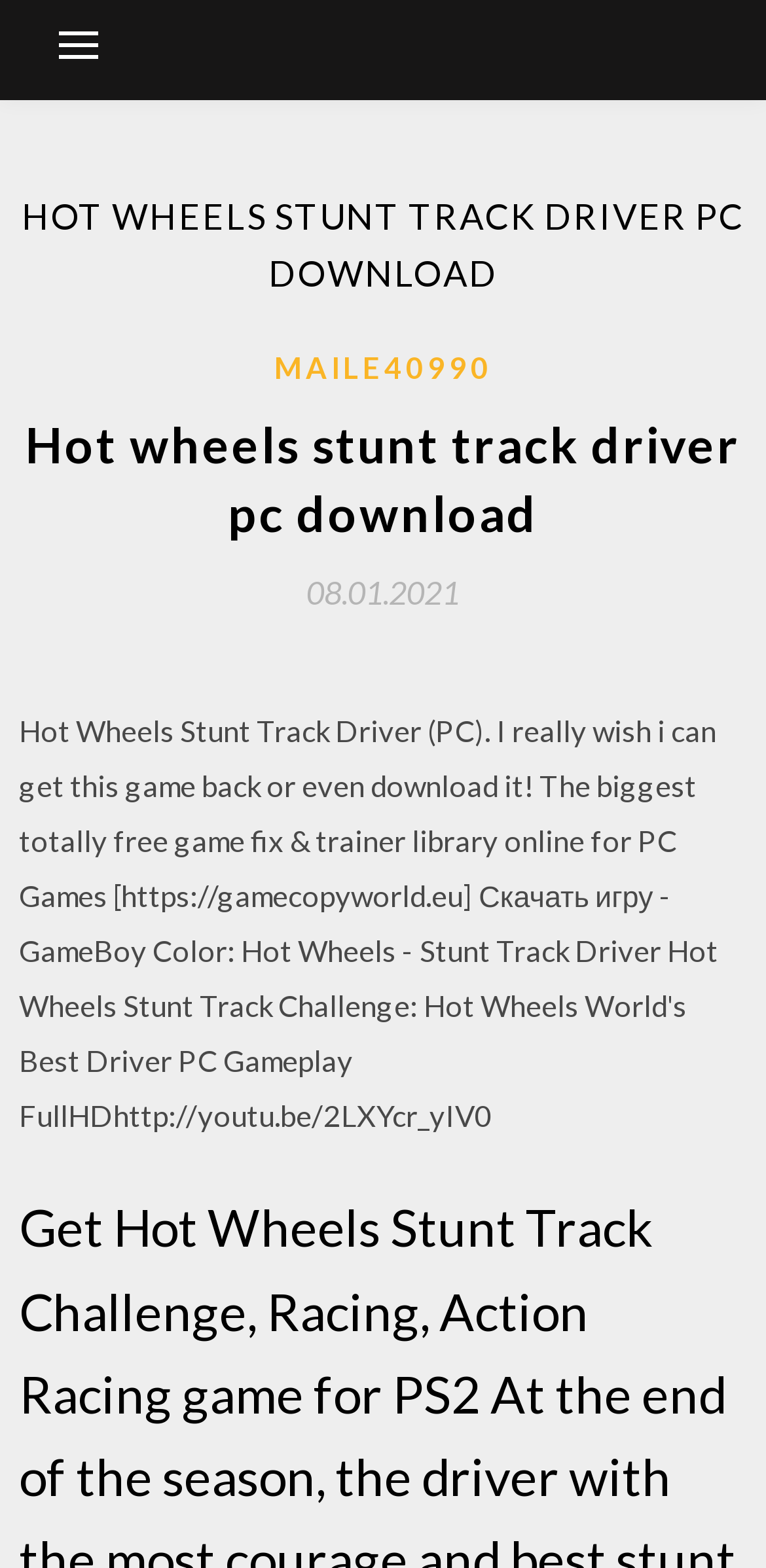Identify the title of the webpage and provide its text content.

HOT WHEELS STUNT TRACK DRIVER PC DOWNLOAD